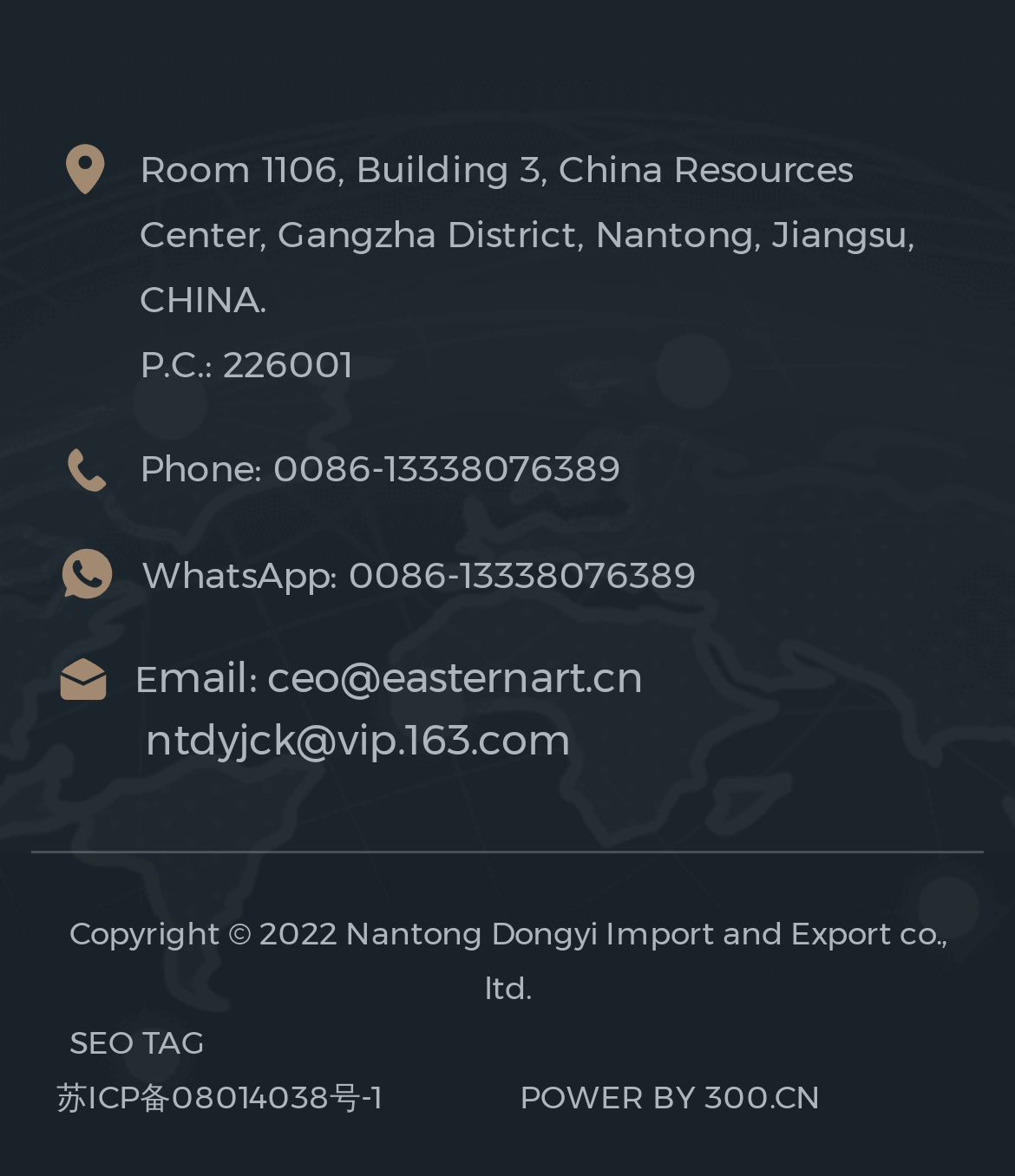Identify the bounding box coordinates for the UI element described as: "苏ICP备08014038号-1".

[0.056, 0.909, 0.376, 0.957]